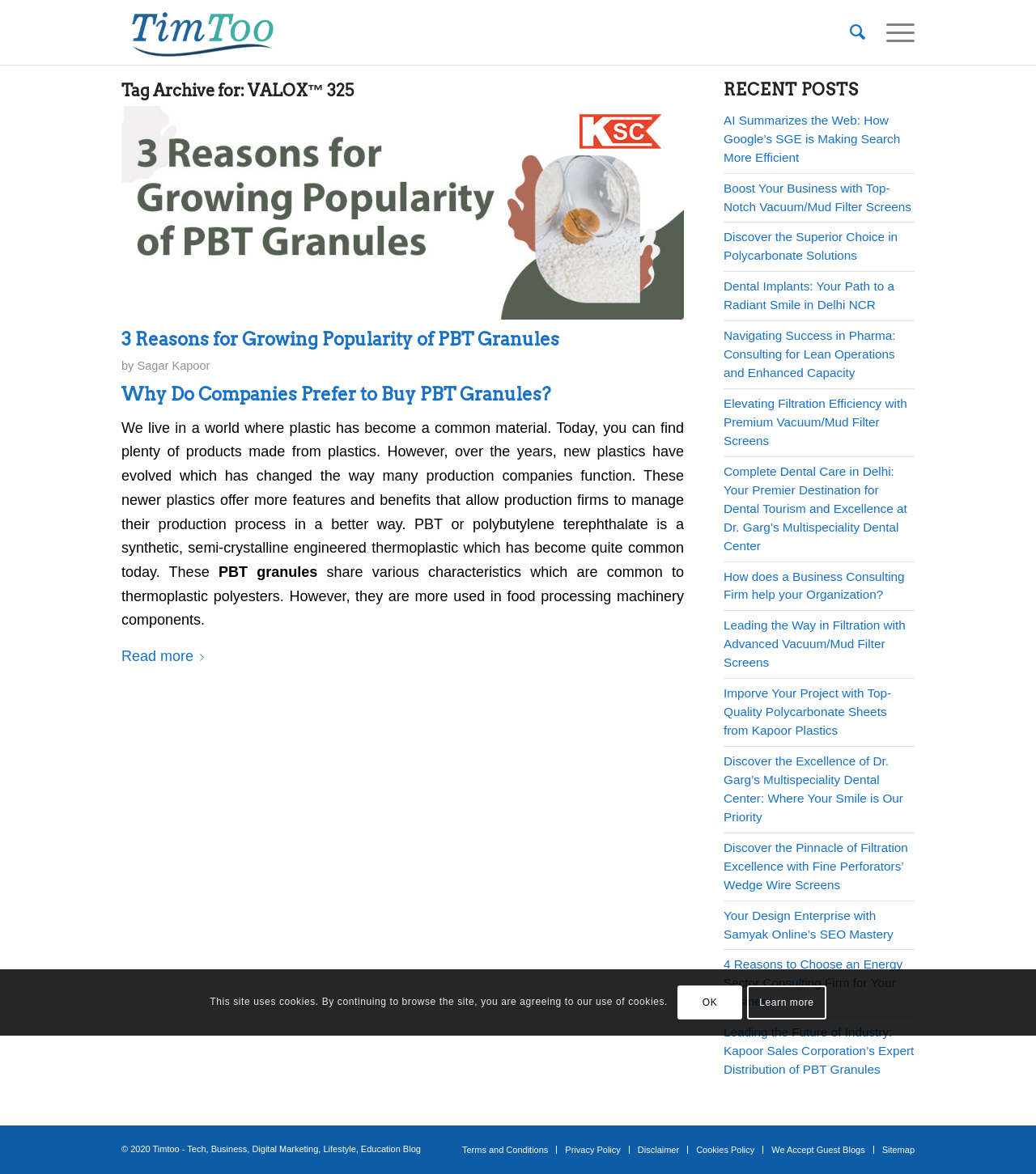Highlight the bounding box coordinates of the region I should click on to meet the following instruction: "Go to the main page".

None